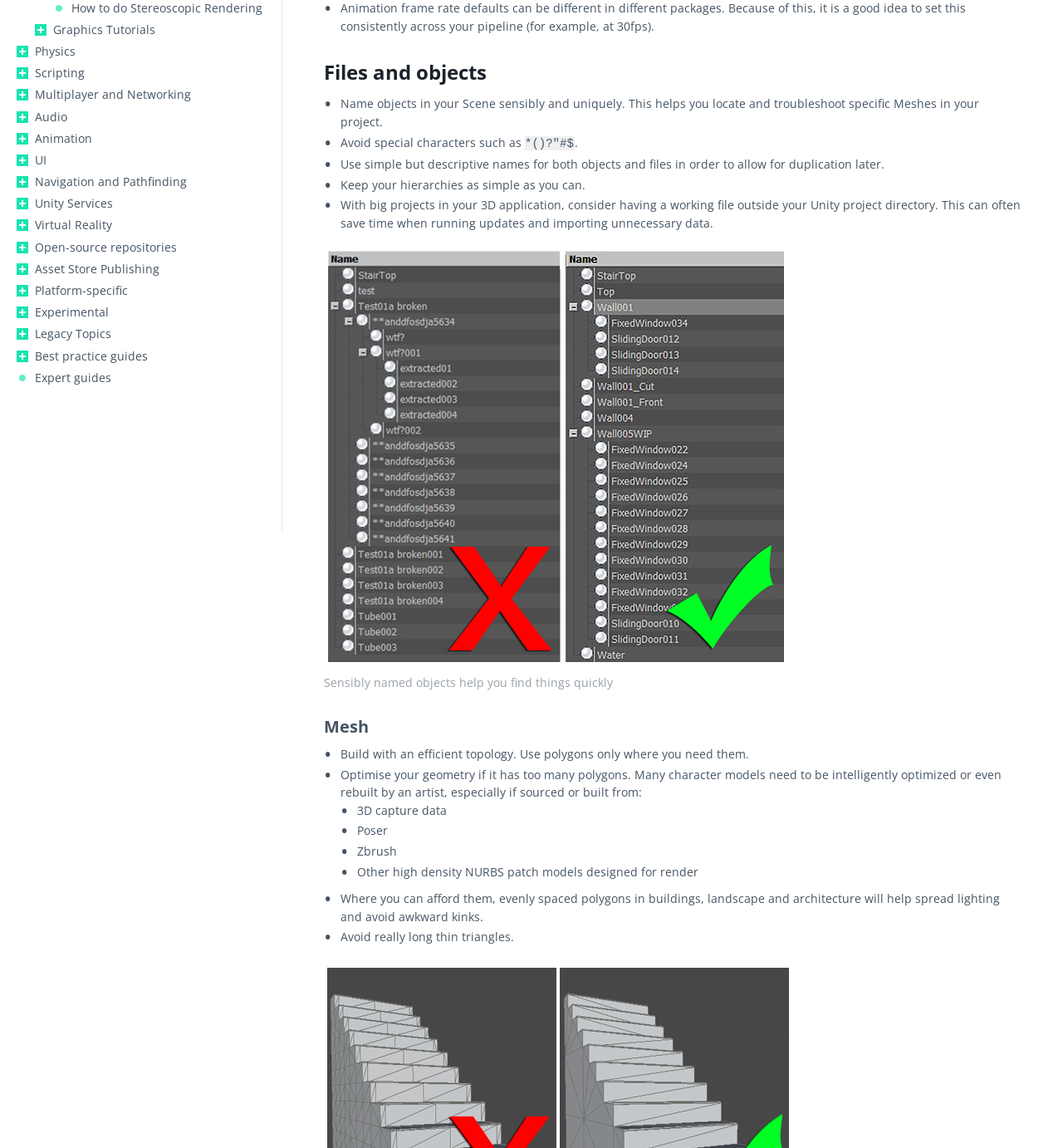Using the element description: "Unity Services", determine the bounding box coordinates. The coordinates should be in the format [left, top, right, bottom], with values between 0 and 1.

[0.033, 0.171, 0.249, 0.184]